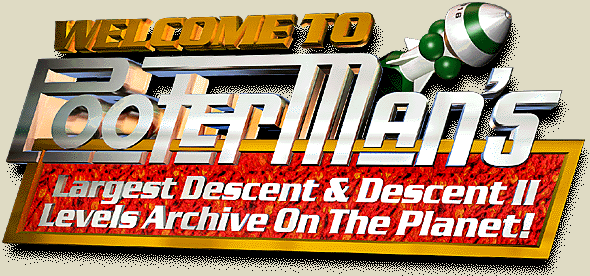Based on the image, provide a detailed and complete answer to the question: 
What is the purpose of the red banner?

The caption explains that the red banner reinforces the message of being the most extensive collection of levels available globally, which implies that the purpose of the red banner is to emphasize and strengthen the message.